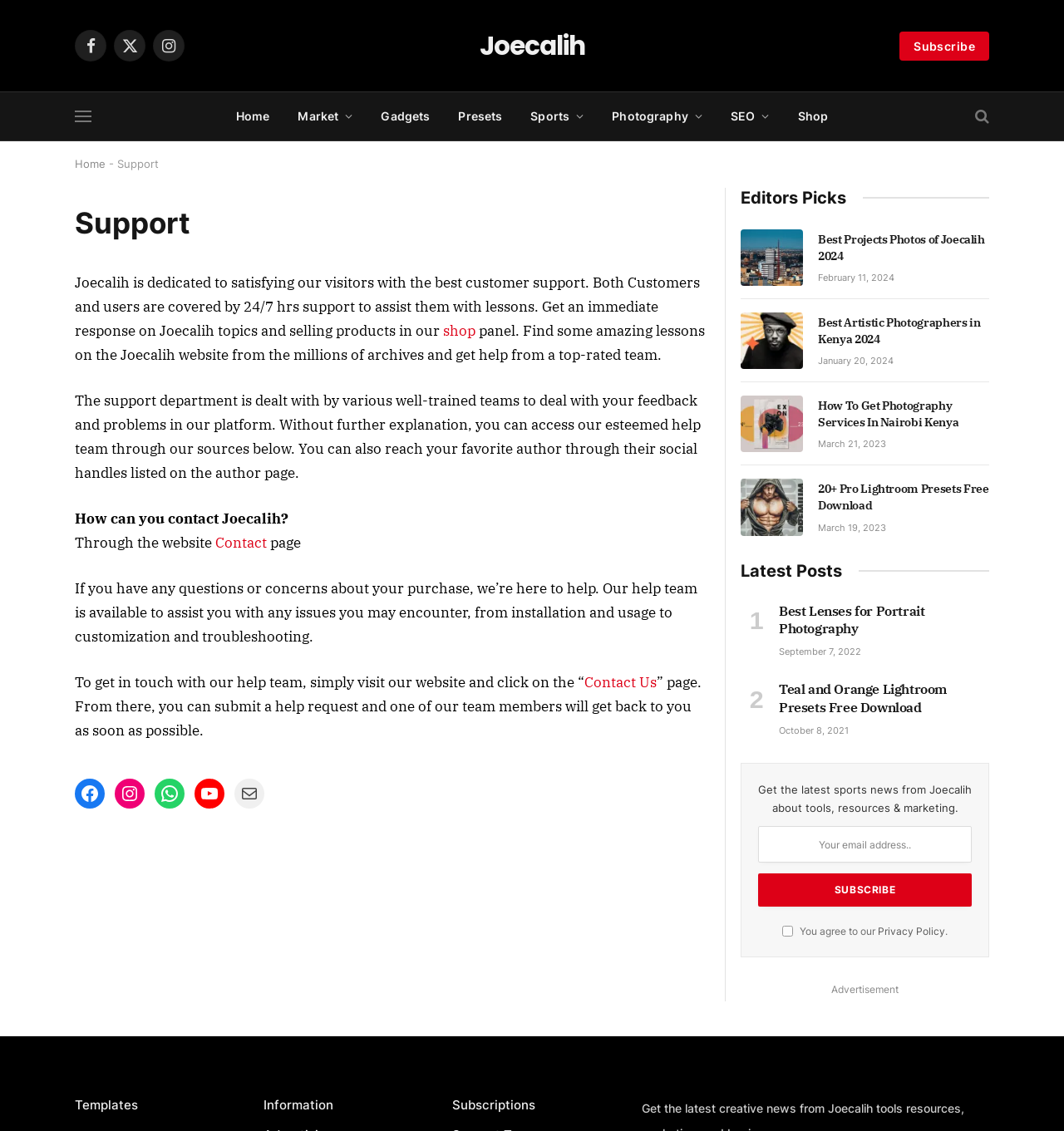What type of services does Joecalih offer? Based on the image, give a response in one word or a short phrase.

Photography services